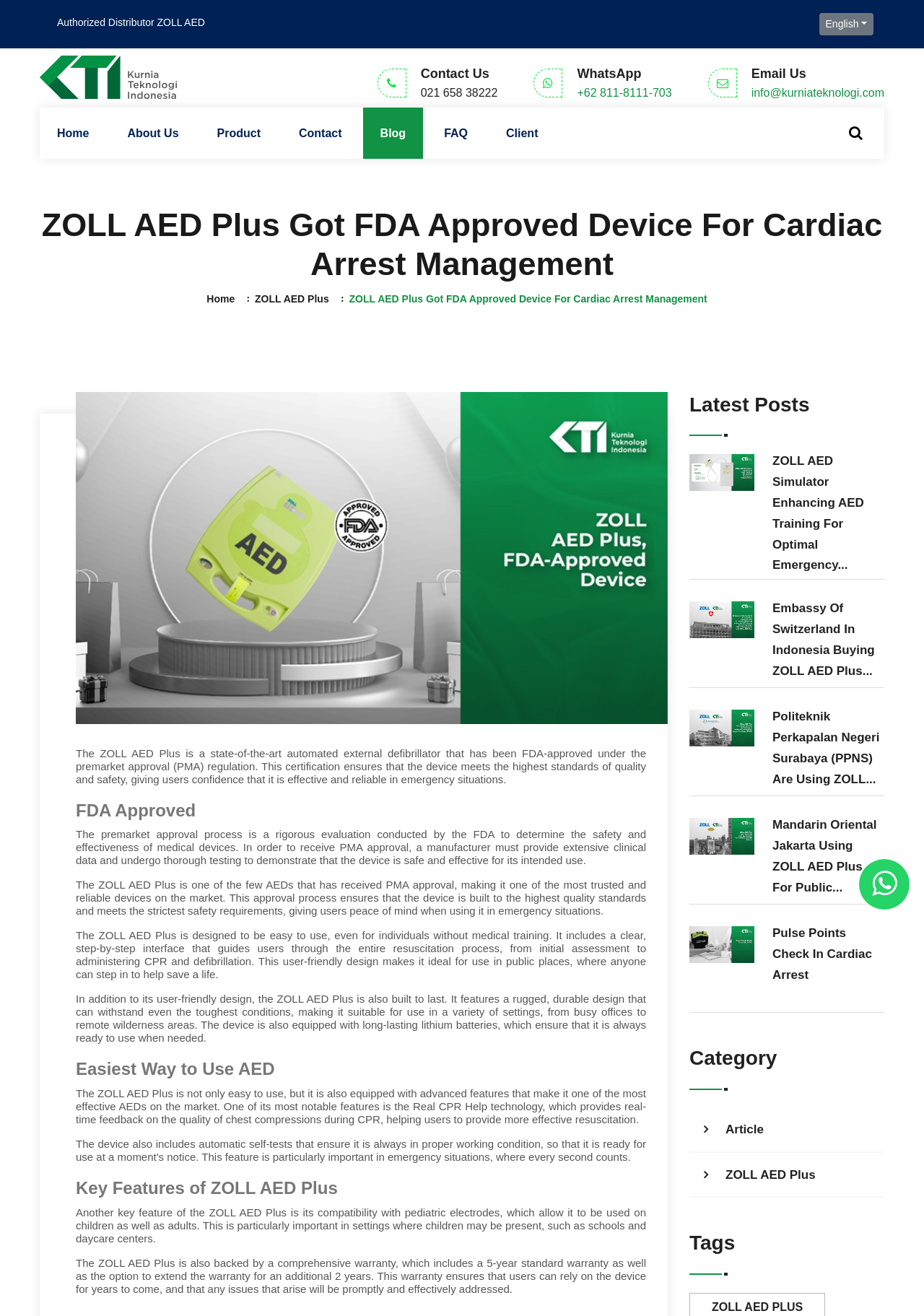Can you locate the main headline on this webpage and provide its text content?

ZOLL AED Plus Got FDA Approved Device For Cardiac Arrest Management